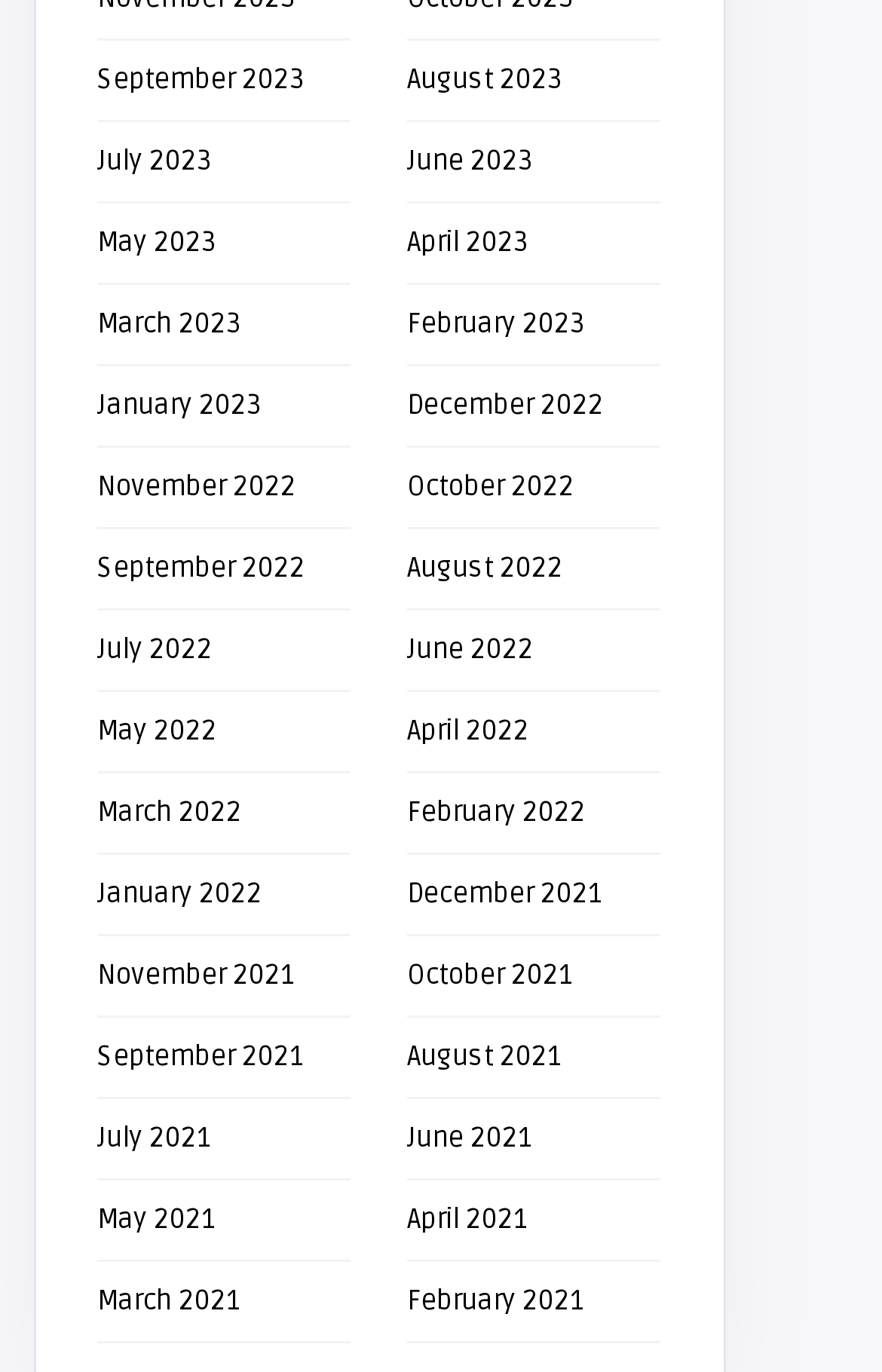Specify the bounding box coordinates of the element's area that should be clicked to execute the given instruction: "View August 2022". The coordinates should be four float numbers between 0 and 1, i.e., [left, top, right, bottom].

[0.462, 0.402, 0.638, 0.427]